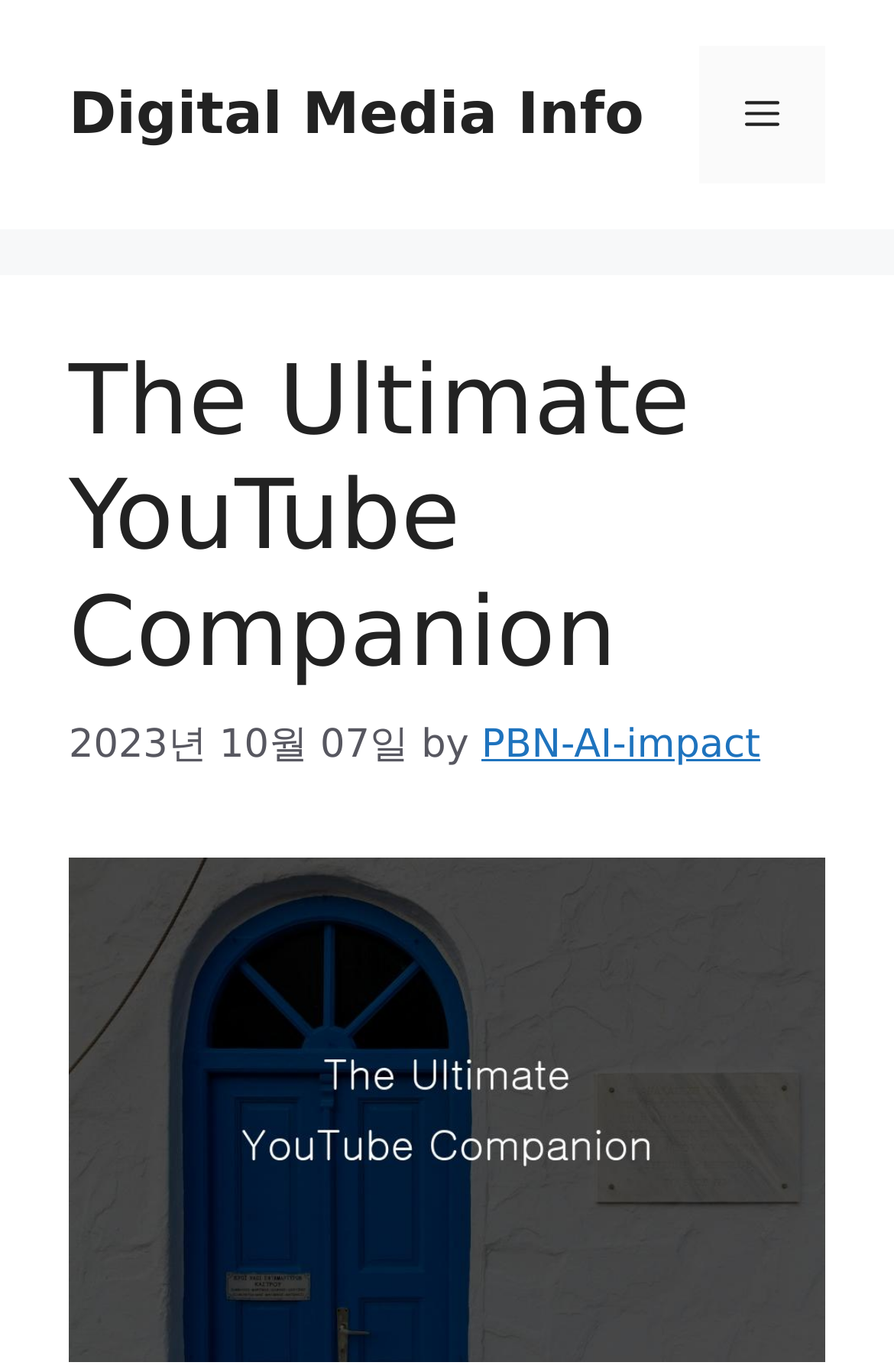Provide a brief response to the question below using a single word or phrase: 
Is the menu expanded?

No